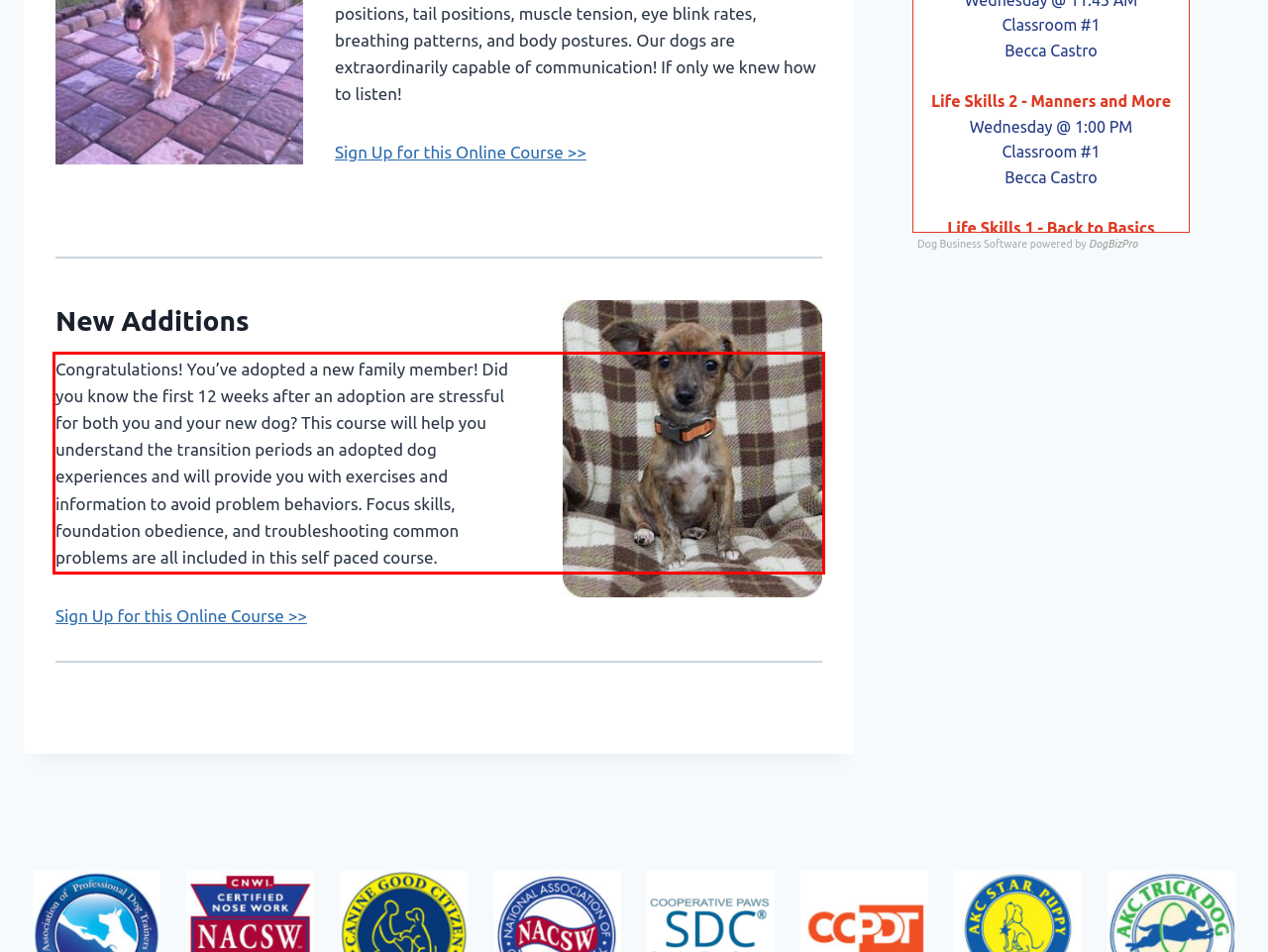Please identify the text within the red rectangular bounding box in the provided webpage screenshot.

Congratulations! You’ve adopted a new family member! Did you know the first 12 weeks after an adoption are stressful for both you and your new dog? This course will help you understand the transition periods an adopted dog experiences and will provide you with exercises and information to avoid problem behaviors. Focus skills, foundation obedience, and troubleshooting common problems are all included in this self paced course.